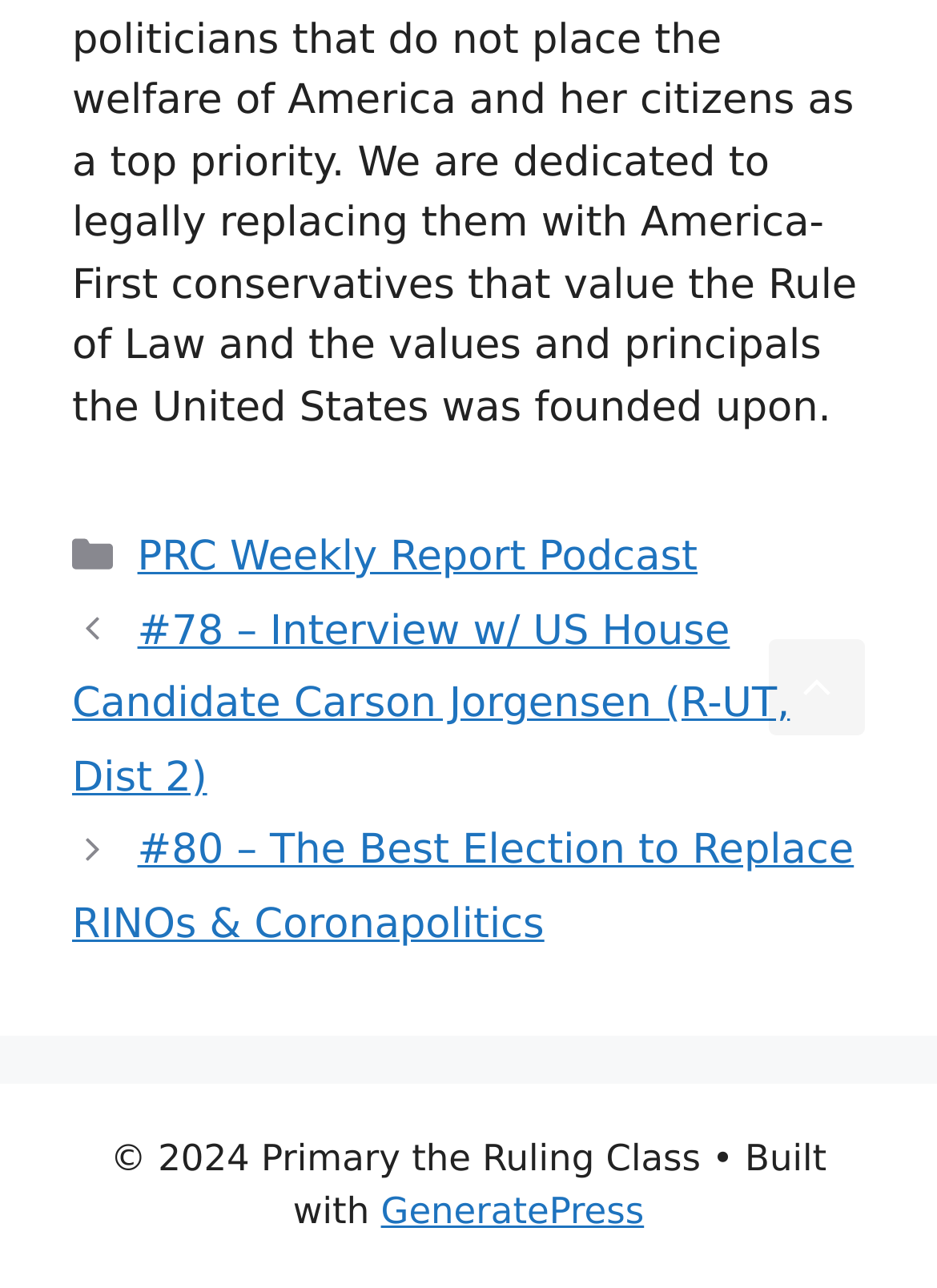What is the purpose of the link at the bottom right?
Answer the question with as much detail as you can, using the image as a reference.

I found the link element with the text 'Scroll back to top' at the bottom right of the page, which suggests that its purpose is to allow users to scroll back to the top of the page.